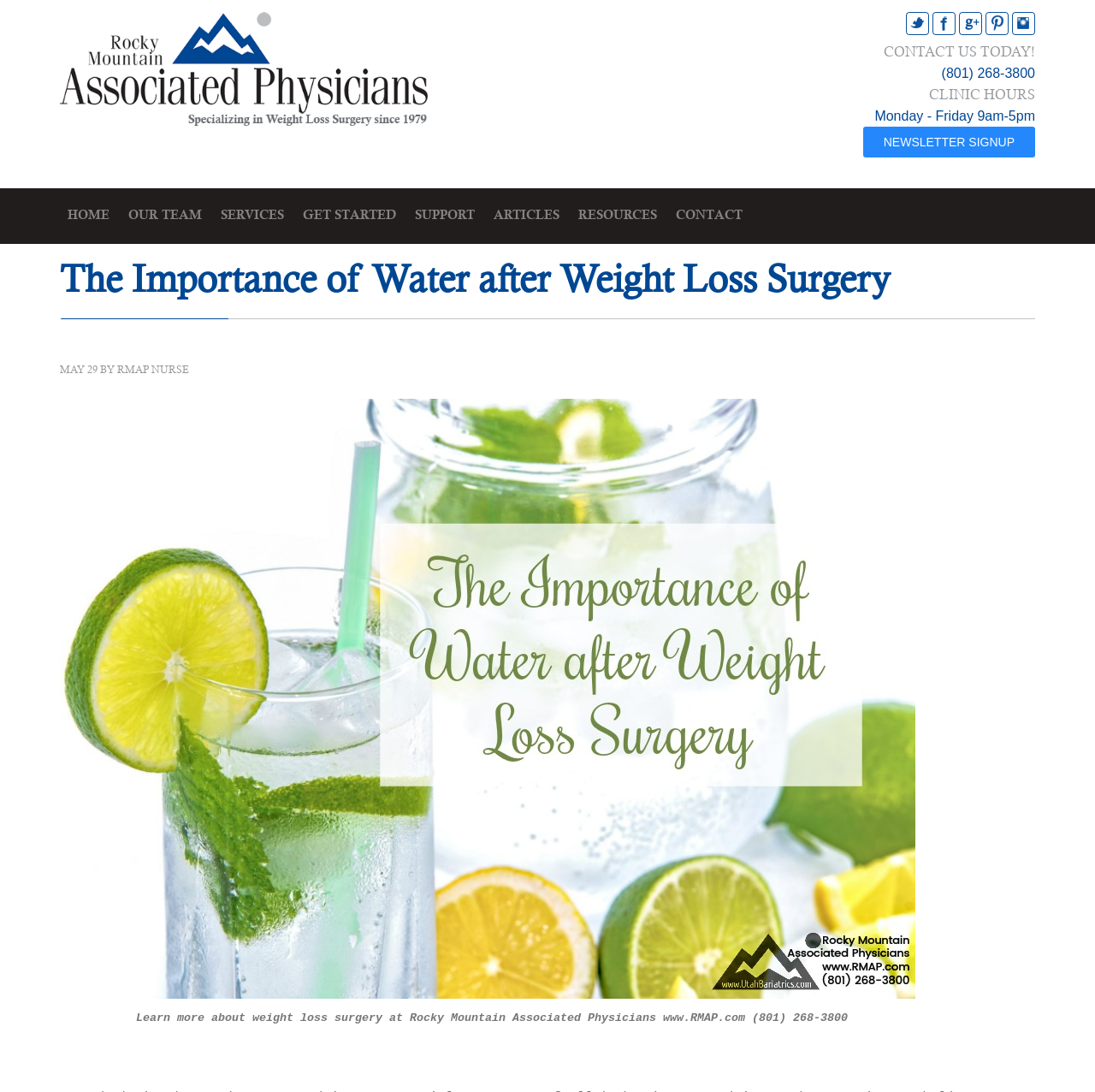Identify the webpage's primary heading and generate its text.

The Importance of Water after Weight Loss Surgery